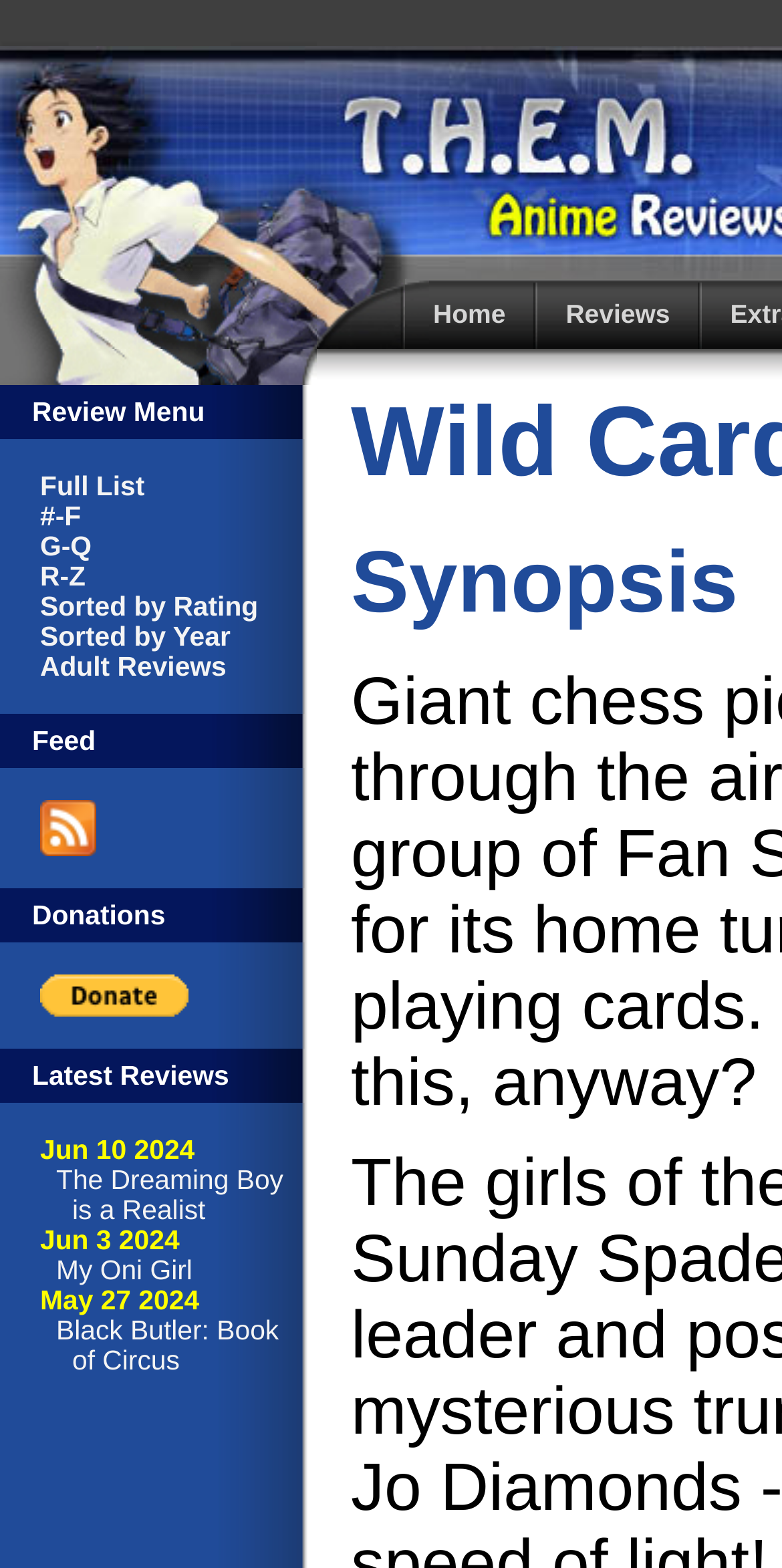Summarize the webpage with a detailed and informative caption.

This webpage is dedicated to reviews, information, humor, and discussion on Japanese animation. At the top, there is a navigation menu with five tabs: "Home", "Reviews", and three empty tabs. The "Home" and "Reviews" tabs are positioned side by side, with "Home" on the left and "Reviews" on the right.

Below the navigation menu, there is a section with six links: "Full List", "#-F", "G-Q", "R-Z", "Sorted by Rating", and "Sorted by Year". These links are aligned vertically and positioned on the left side of the page. Next to these links, there are two static text elements: "Feed" and "Donations".

On the right side of the page, there is a section with a subscription link "Subscribe to THEM Anime Reviews" accompanied by a small image. Below this link, there is a "Donations" section with a PayPal button.

The main content of the page is a list of latest reviews, with three review entries displayed. Each review entry includes a date and a title, with the date positioned on the left and the title on the right. The review titles are "The Dreaming Boy is a Realist", "My Oni Girl", and "Black Butler: Book of Circus", with their corresponding dates "Jun 10 2024", "Jun 3 2024", and "May 27 2024", respectively.